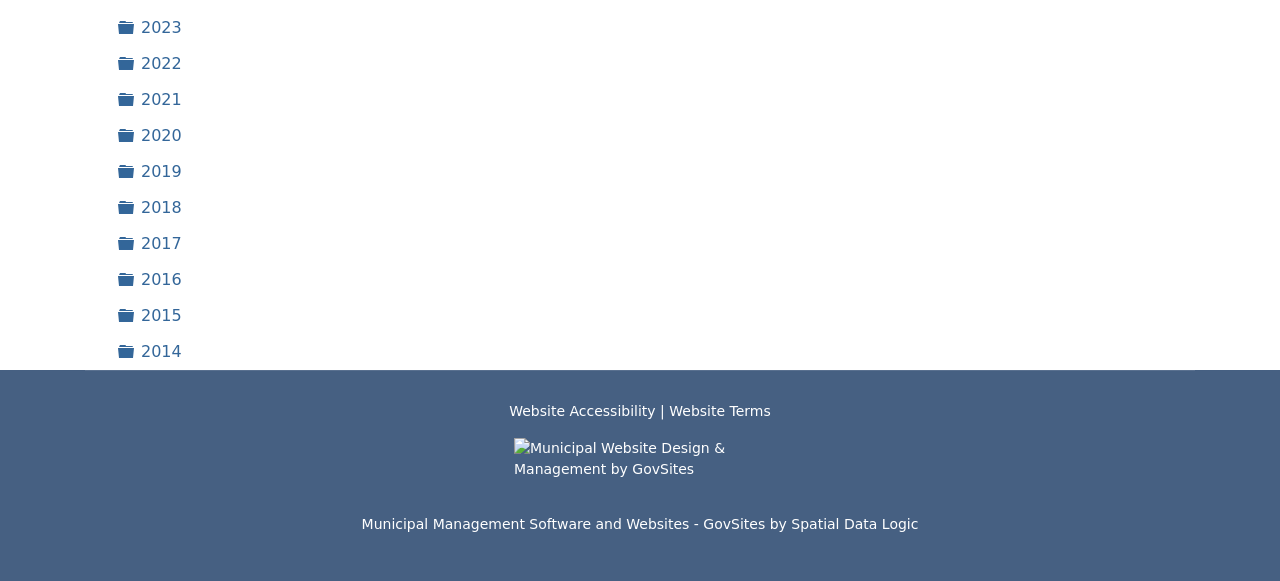Pinpoint the bounding box coordinates for the area that should be clicked to perform the following instruction: "learn about Sonrisa Studio Apartments".

None